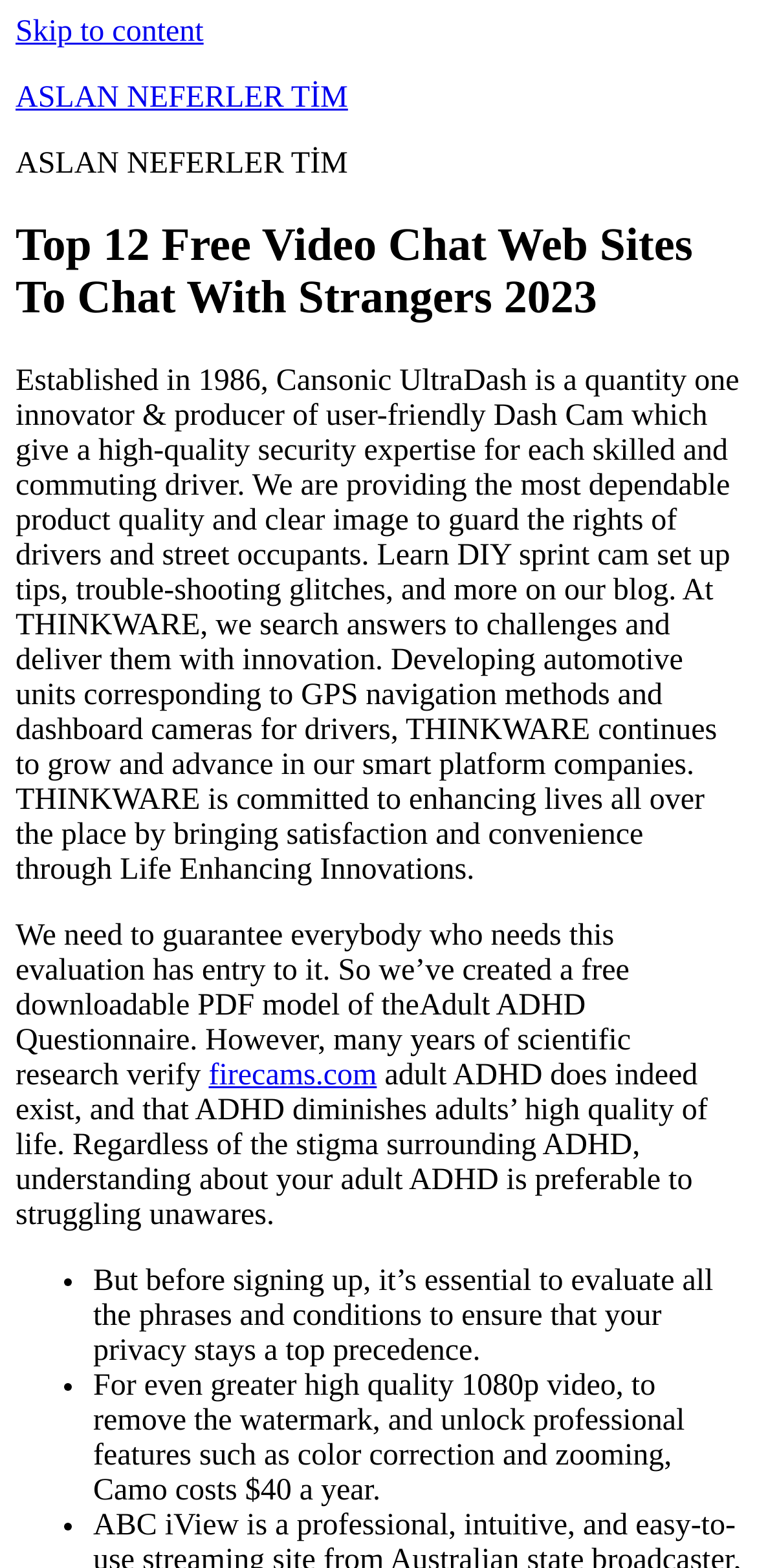Give a detailed account of the webpage.

The webpage appears to be a blog or article page that discusses various topics, including video chat websites, dash cams, and adult ADHD. 

At the top of the page, there is a link to "Skip to content" and another link to "ASLAN NEFERLER TİM", which is likely the website's title or logo. Below these links, there is a large header that displays the title "Top 12 Free Video Chat Web Sites To Chat With Strangers 2023". 

The main content of the page is divided into several sections. The first section describes a company called Cansonic UltraDash, which produces dash cams, and another company called THINKWARE, which develops automotive units such as GPS navigation systems and dashboard cameras. 

The next section appears to be unrelated to the first section and discusses adult ADHD, providing information about its existence and impact on quality of life. There is also a link to a website called firecams.com and a downloadable PDF version of the Adult ADHD Questionnaire. 

Further down the page, there is a list of three points, each marked with a bullet point. The first point advises readers to review the terms and conditions of a service before signing up to ensure privacy. The second point discusses the features and pricing of a product called Camo, which offers high-quality video and professional features such as color correction and zooming. 

Overall, the webpage seems to be a collection of unrelated articles or topics, with no clear connection between them.